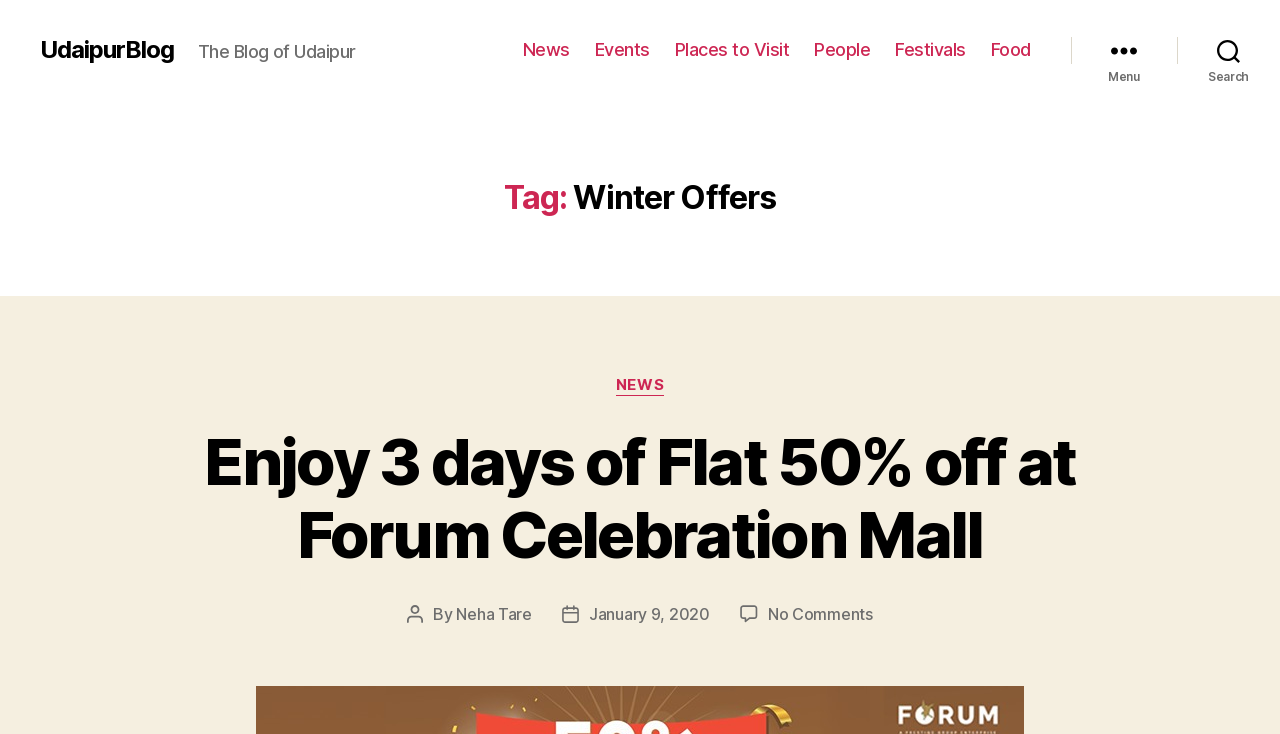Find the bounding box of the element with the following description: "Neha Tare". The coordinates must be four float numbers between 0 and 1, formatted as [left, top, right, bottom].

[0.356, 0.823, 0.416, 0.85]